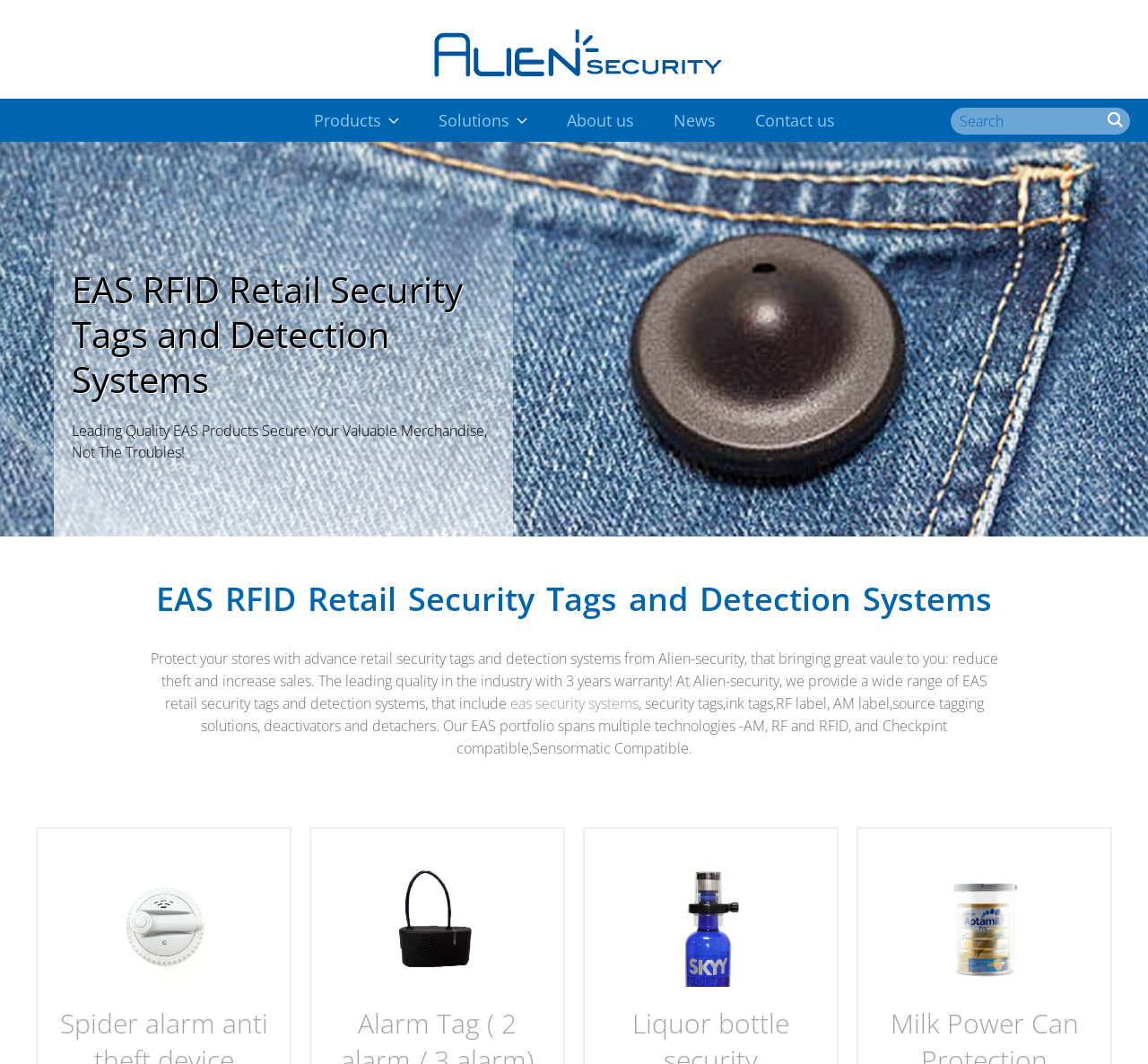Locate the bounding box coordinates of the clickable region necessary to complete the following instruction: "Learn about EAS Retail Security Tags and Detection Systems". Provide the coordinates in the format of four float numbers between 0 and 1, i.e., [left, top, right, bottom].

[0.273, 0.222, 0.476, 0.31]